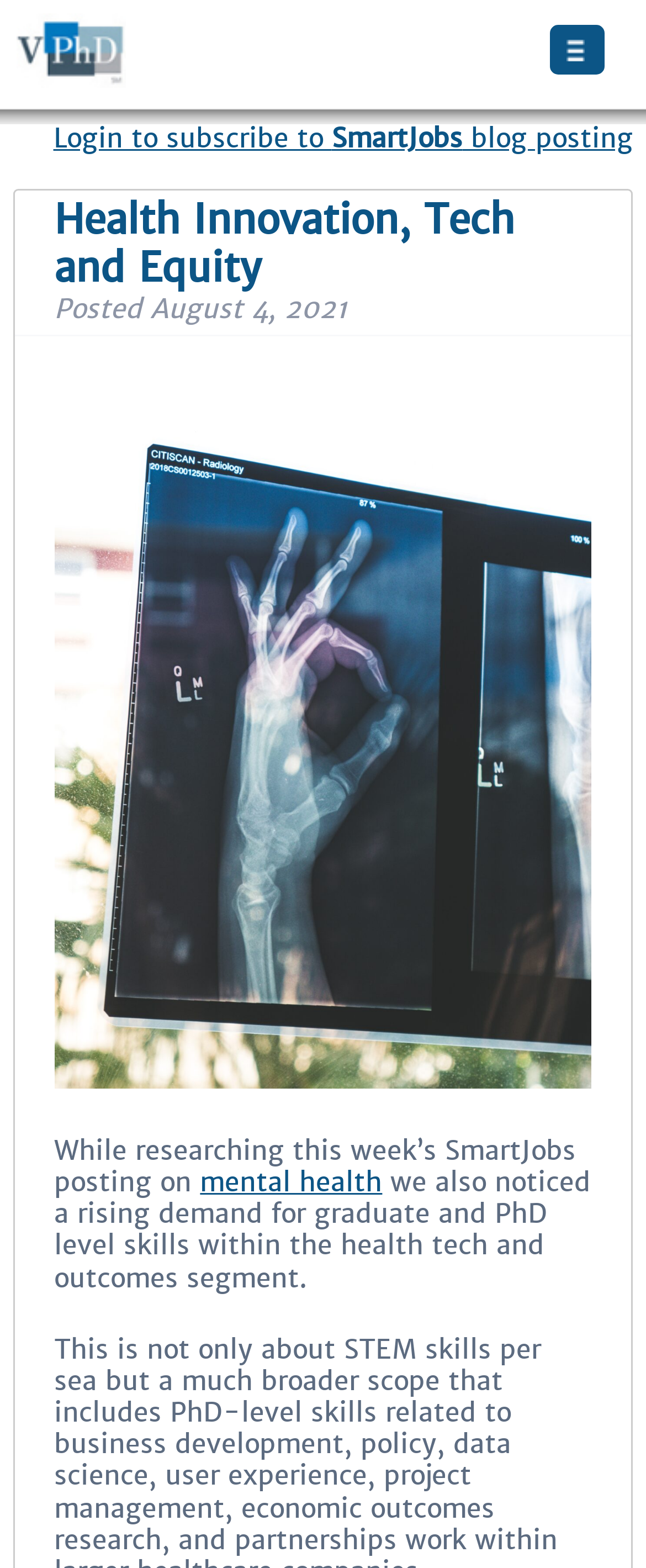Provide an in-depth caption for the elements present on the webpage.

The webpage is a blog page, specifically page 2 of "The Versatile PhD" blog. At the top left corner, there is a logo image with a corresponding link. Below the logo, there is a horizontal list of links, including "PhD Career Finder", "Options", "4 Success Webinars", "Forums", "Jobs", "Members", "Meetups", "FAQ", "Help", "About", and "Login".

The main content of the page is divided into sections. The first section has a heading "Health Innovation, Tech and Equity" with a link to the same title. Below the heading, there is a "Posted" label followed by a date "August 4, 2021". The section also contains a paragraph of text, which discusses the rising demand for graduate and PhD level skills within the health tech and outcomes segment, with a link to "mental health" in the middle of the paragraph.

There is a link to "Login to subscribe to SmartJobs blog posting" at the top right corner of the main content section.